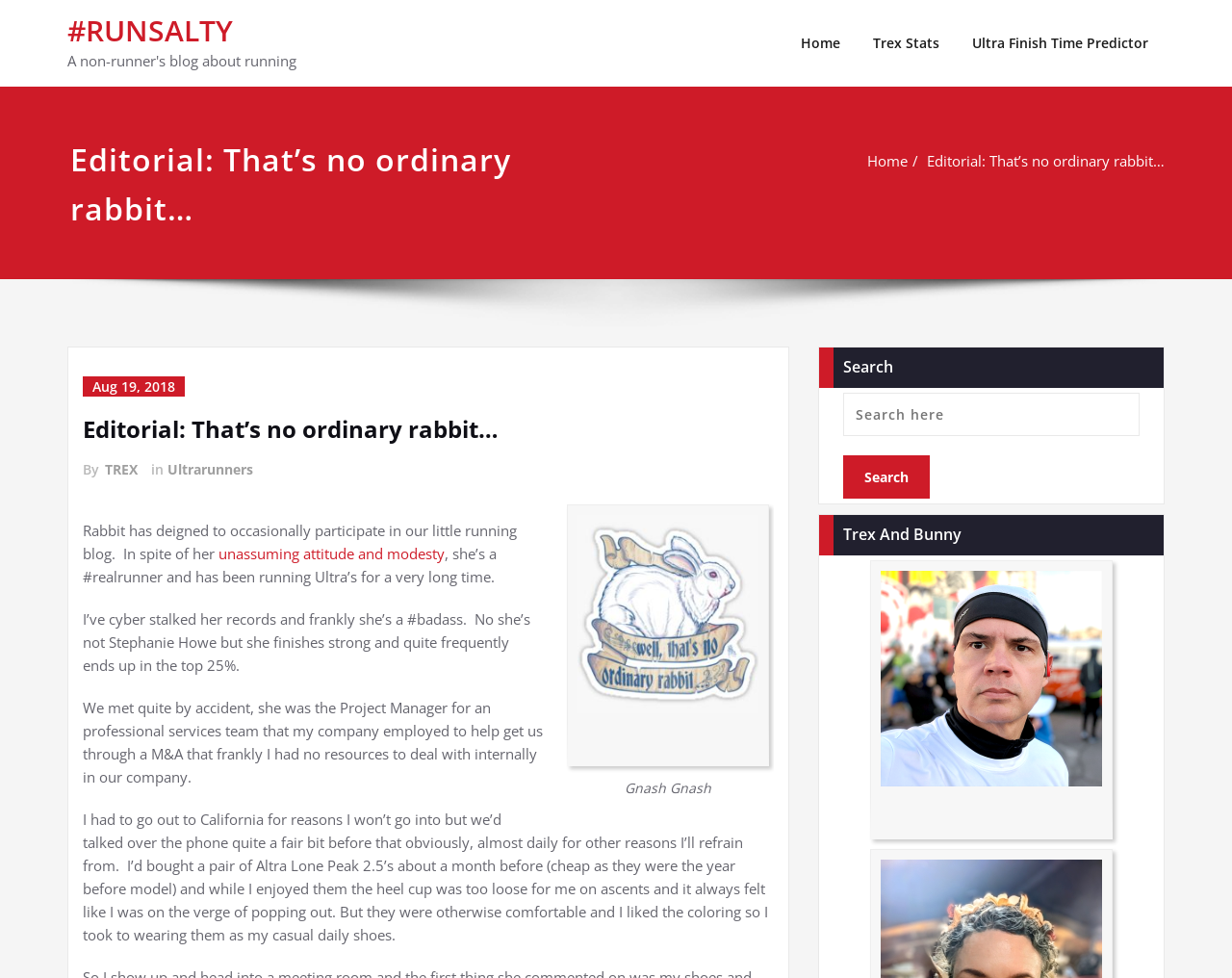Using the description: "Trex Stats", identify the bounding box of the corresponding UI element in the screenshot.

[0.695, 0.0, 0.776, 0.089]